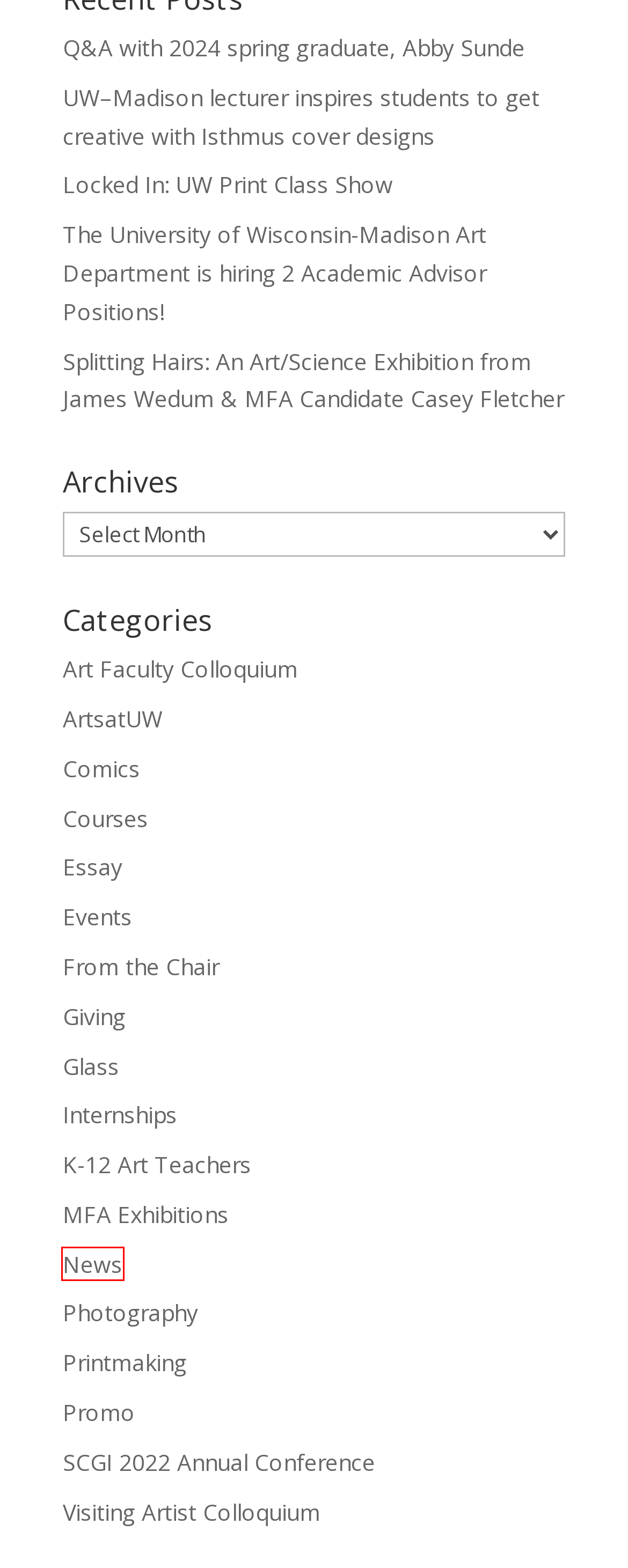You are provided with a screenshot of a webpage that has a red bounding box highlighting a UI element. Choose the most accurate webpage description that matches the new webpage after clicking the highlighted element. Here are your choices:
A. News Archives - UW ART
B. Events Archives - UW ART
C. SCGI 2022 Annual Conference Archives - UW ART
D. MFA Exhibitions Archives - UW ART
E. Splitting Hairs: An Art/Science Exhibition from James Wedum & MFA Candidate Casey Fletcher - UW ART
F. Comics Archives - UW ART
G. Q&A with 2024 spring graduate, Abby Sunde - UW ART
H. Internships Archives - UW ART

A